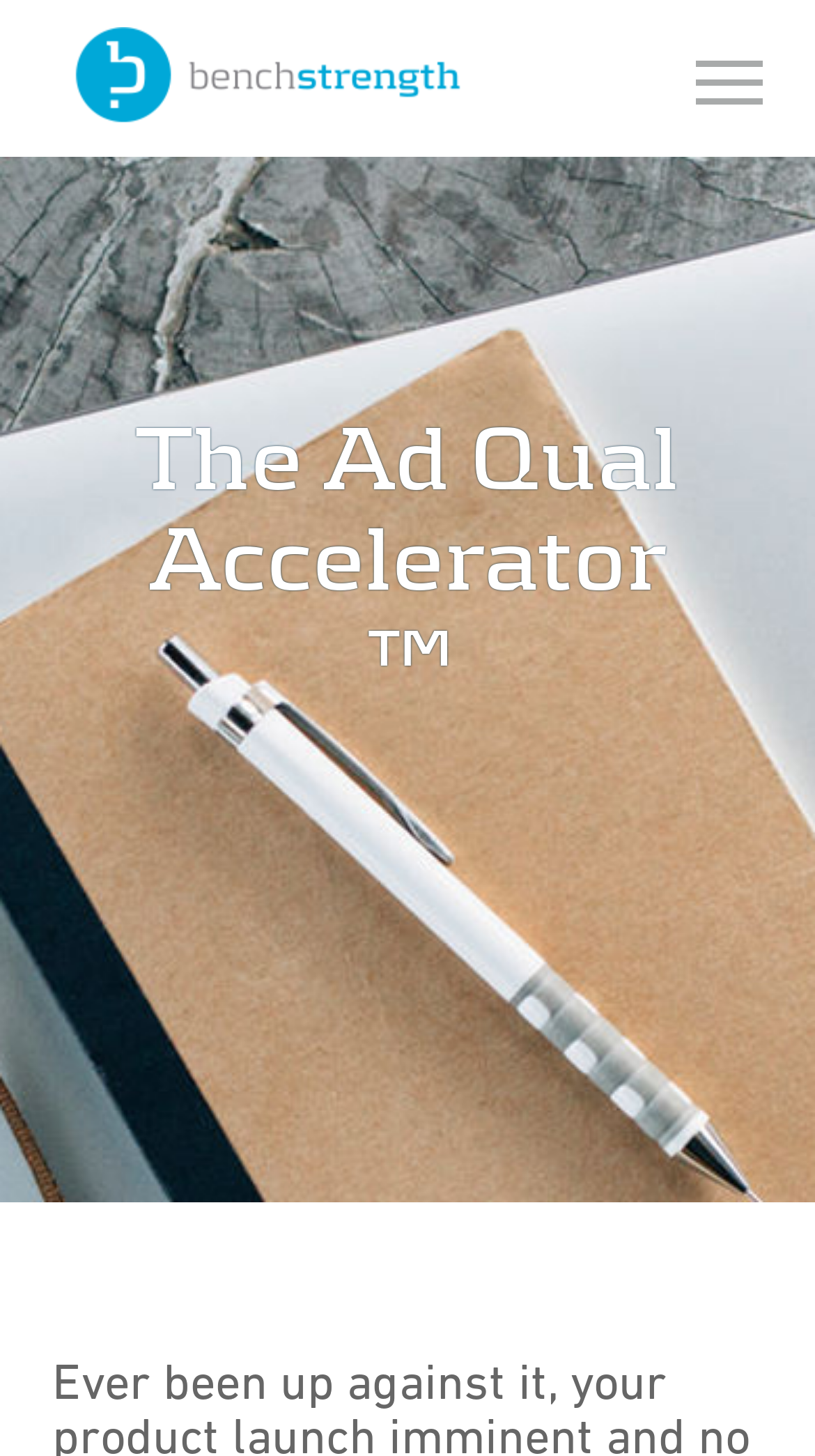Locate the primary headline on the webpage and provide its text.

The Ad Qual Accelerator™